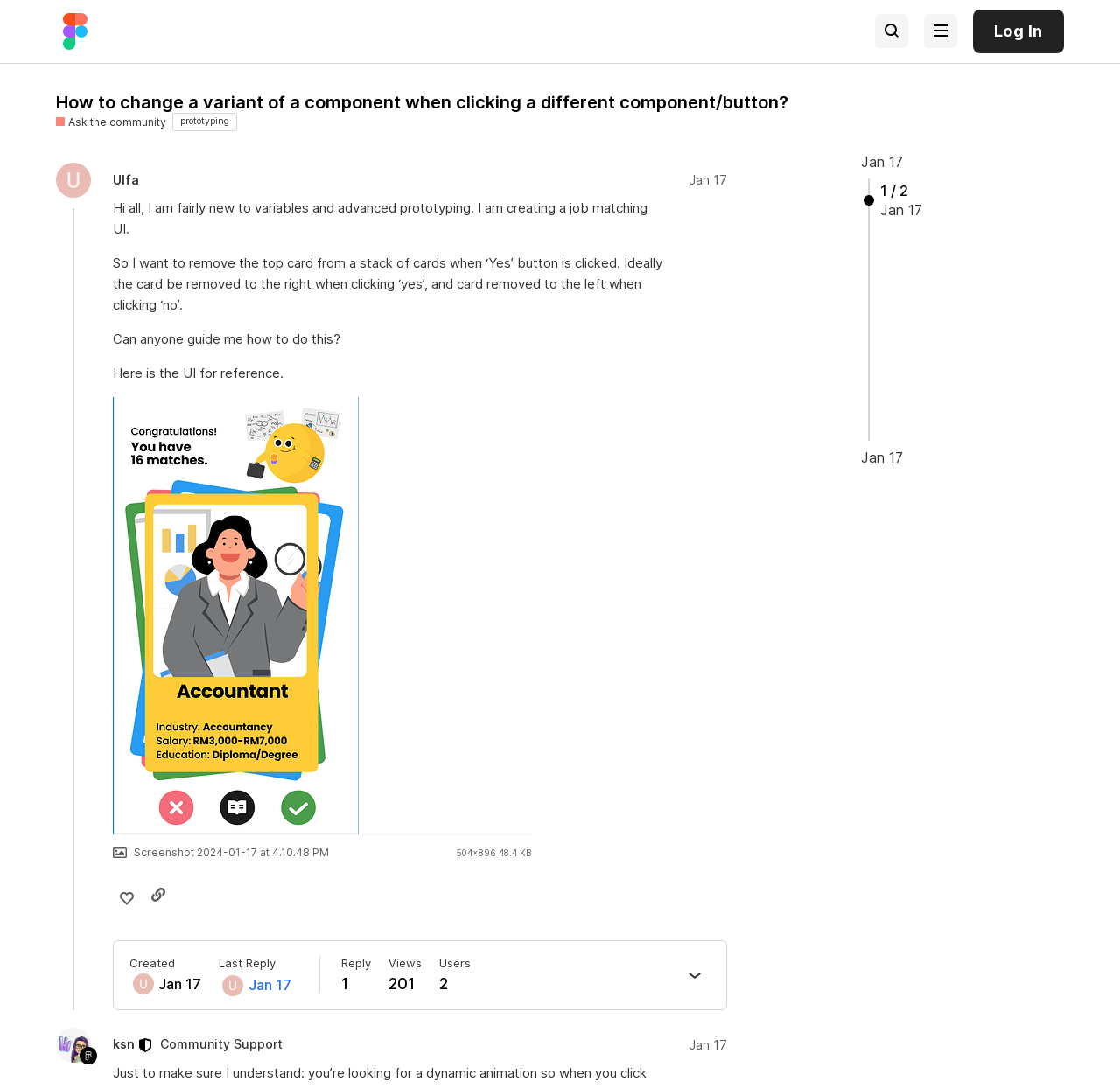Please extract the primary headline from the webpage.

Figma Community Forum